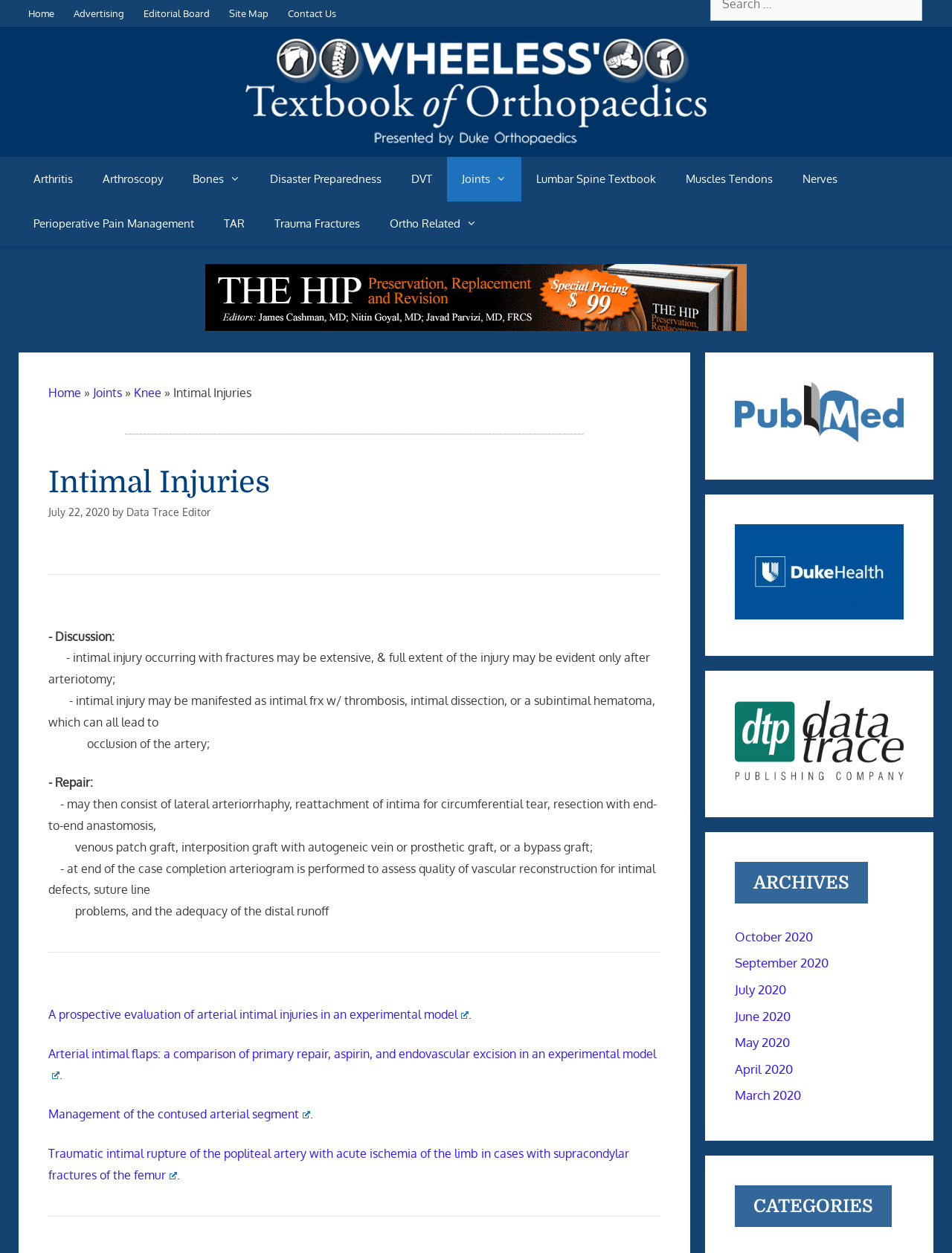Illustrate the webpage's structure and main components comprehensively.

This webpage is about Intimal Injuries, a topic in orthopaedics. At the top, there is a banner with a link to the Wheeless' Textbook of Orthopaedics and an image of the textbook. Below the banner, there is a navigation menu with links to various topics in orthopaedics, such as Arthritis, Arthroscopy, Bones, and Trauma Fractures.

On the left side of the page, there is a link to "The Hip book" with an accompanying image. Below this link, there is a header that says "Content" and a series of links to related topics, including Home, Joints, Knee, and Intimal Injuries.

The main content of the page is divided into sections. The first section has a heading "Intimal Injuries" and discusses the topic, including the discussion, repair, and management of intimal injuries. The text is accompanied by horizontal separators.

Below the main content, there are links to related articles and studies, including "A prospective evaluation of arterial intimal injuries in an experimental model" and "Traumatic intimal rupture of the popliteal artery with acute ischemia of the limb in cases with supracondylar fractures of the femur".

On the right side of the page, there are three complementary sections with links to Search PubMed, Duke Health, and Data Trace Publishing Company, each with an accompanying image. Below these sections, there is an "ARCHIVES" section with links to past months, including October 2020, September 2020, and July 2020, and a "CATEGORIES" section with links to various categories.